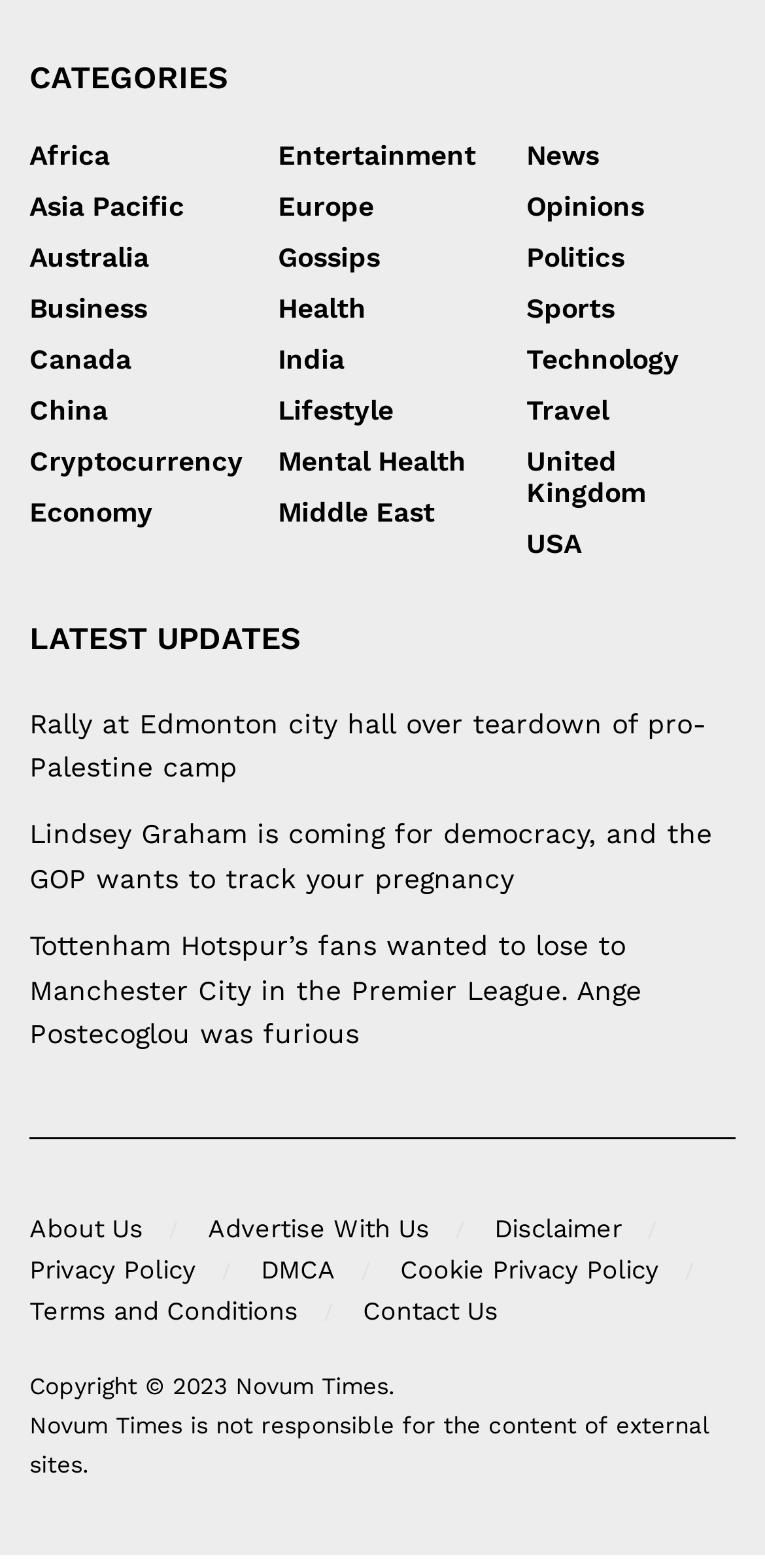Identify the bounding box coordinates for the element you need to click to achieve the following task: "Click on the 'Africa' category". Provide the bounding box coordinates as four float numbers between 0 and 1, in the form [left, top, right, bottom].

[0.038, 0.089, 0.144, 0.109]